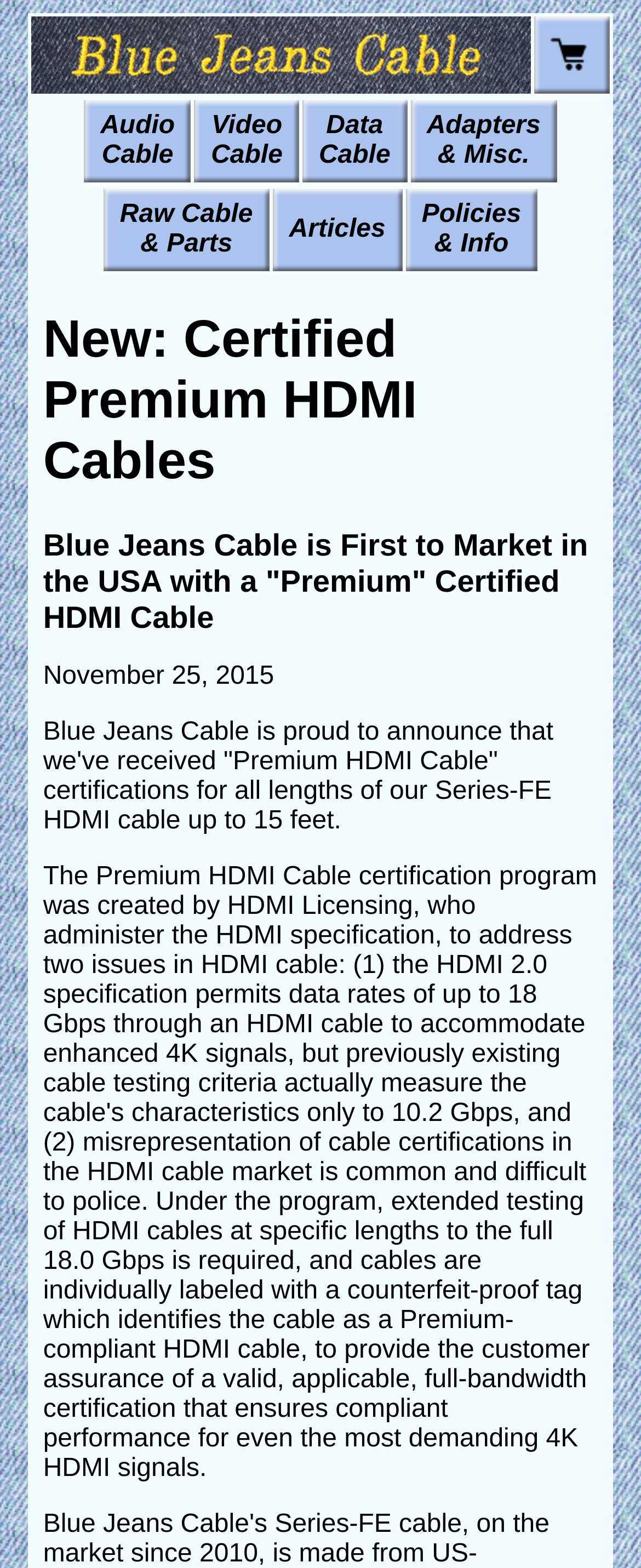Please give a succinct answer to the question in one word or phrase:
What is the logo on the top left corner?

Blue Jeans Cable